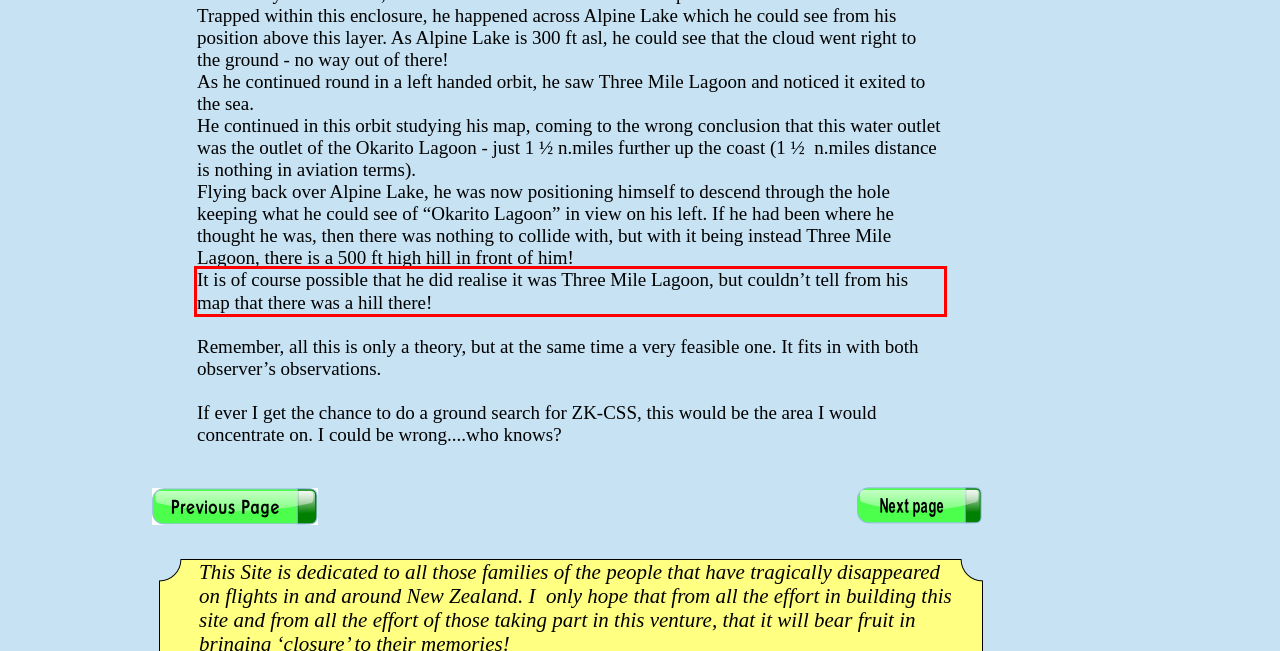In the given screenshot, locate the red bounding box and extract the text content from within it.

It is of course possible that he did realise it was Three Mile Lagoon, but couldn’t tell from his map that there was a hill there!